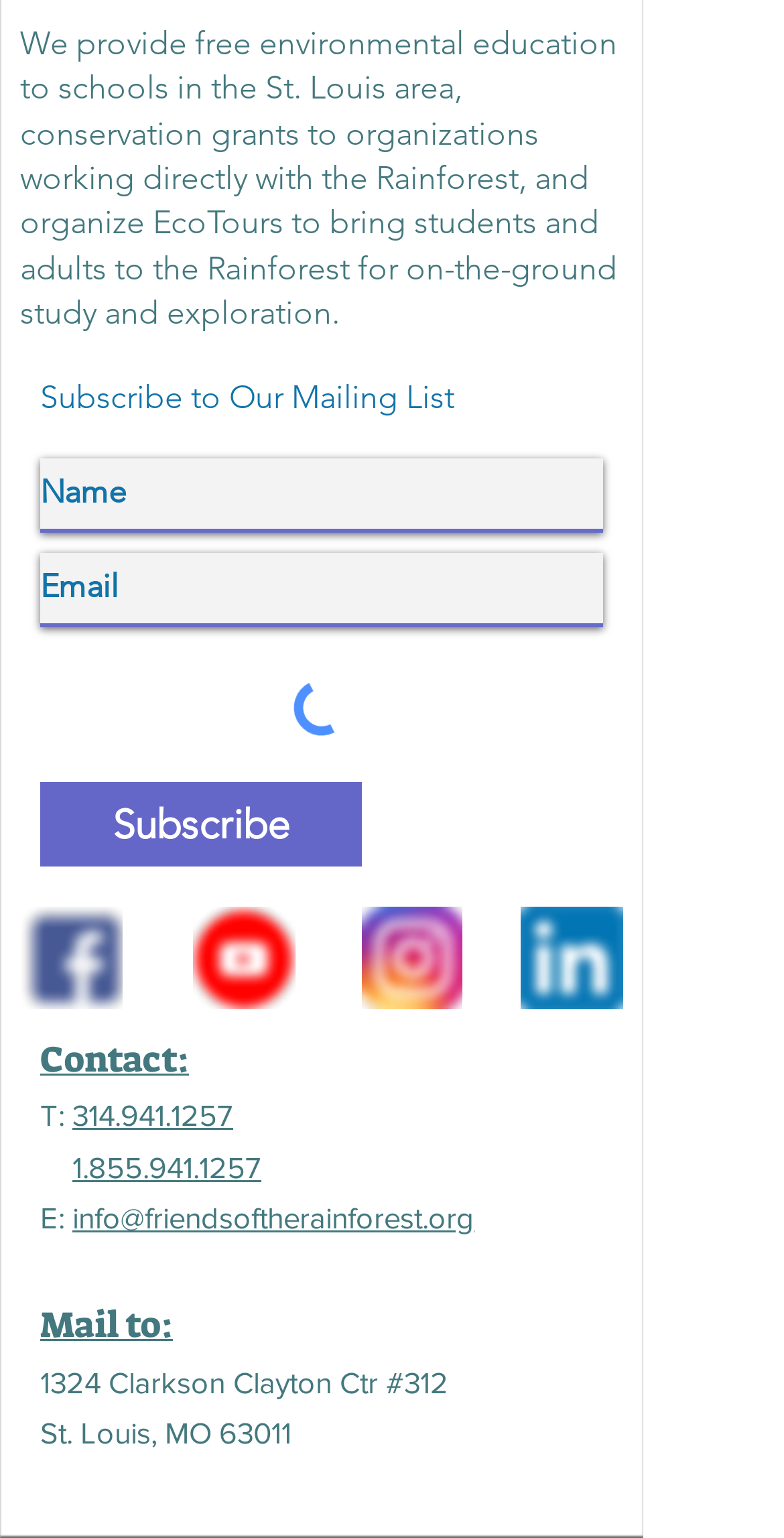Please pinpoint the bounding box coordinates for the region I should click to adhere to this instruction: "Subscribe to the mailing list".

[0.051, 0.508, 0.462, 0.563]